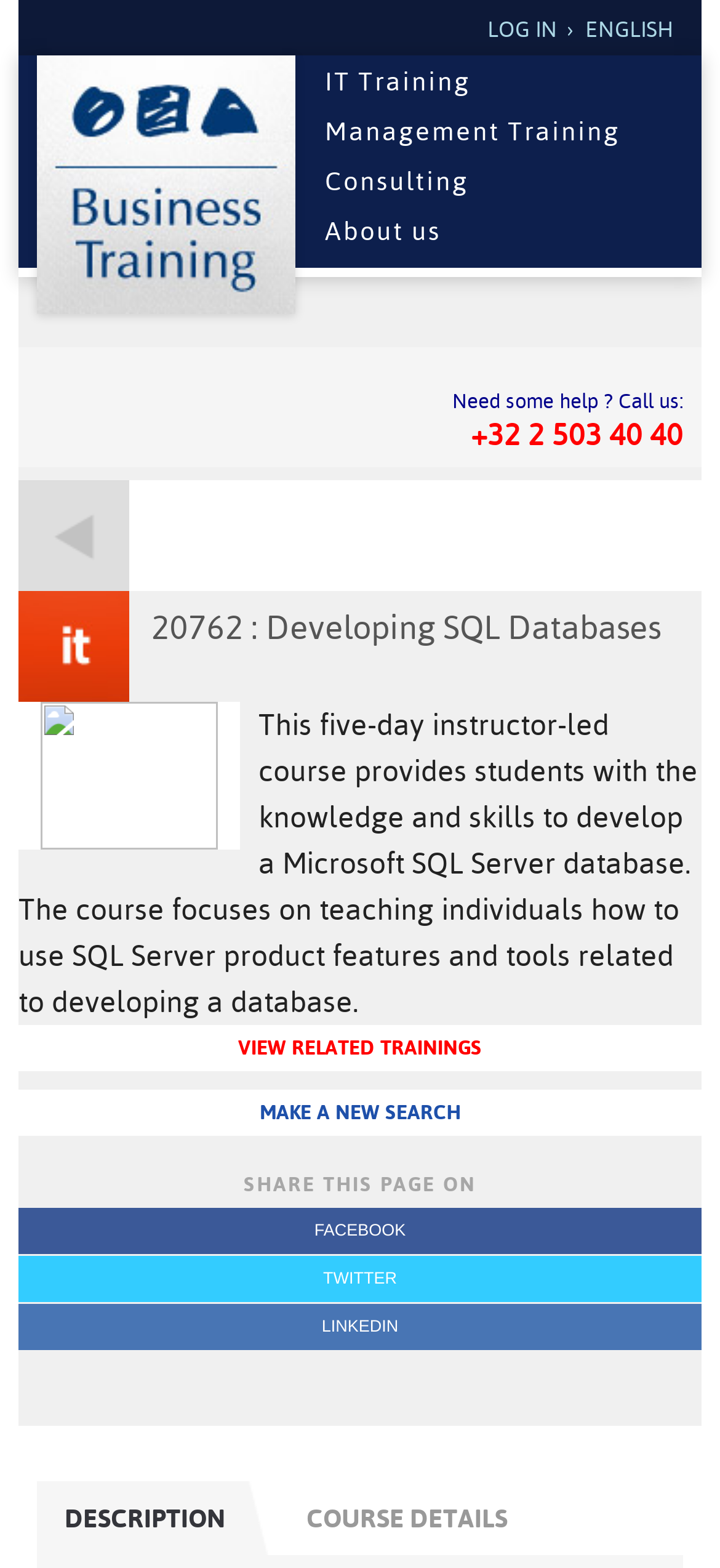Please determine the bounding box coordinates of the section I need to click to accomplish this instruction: "Contact Us".

None